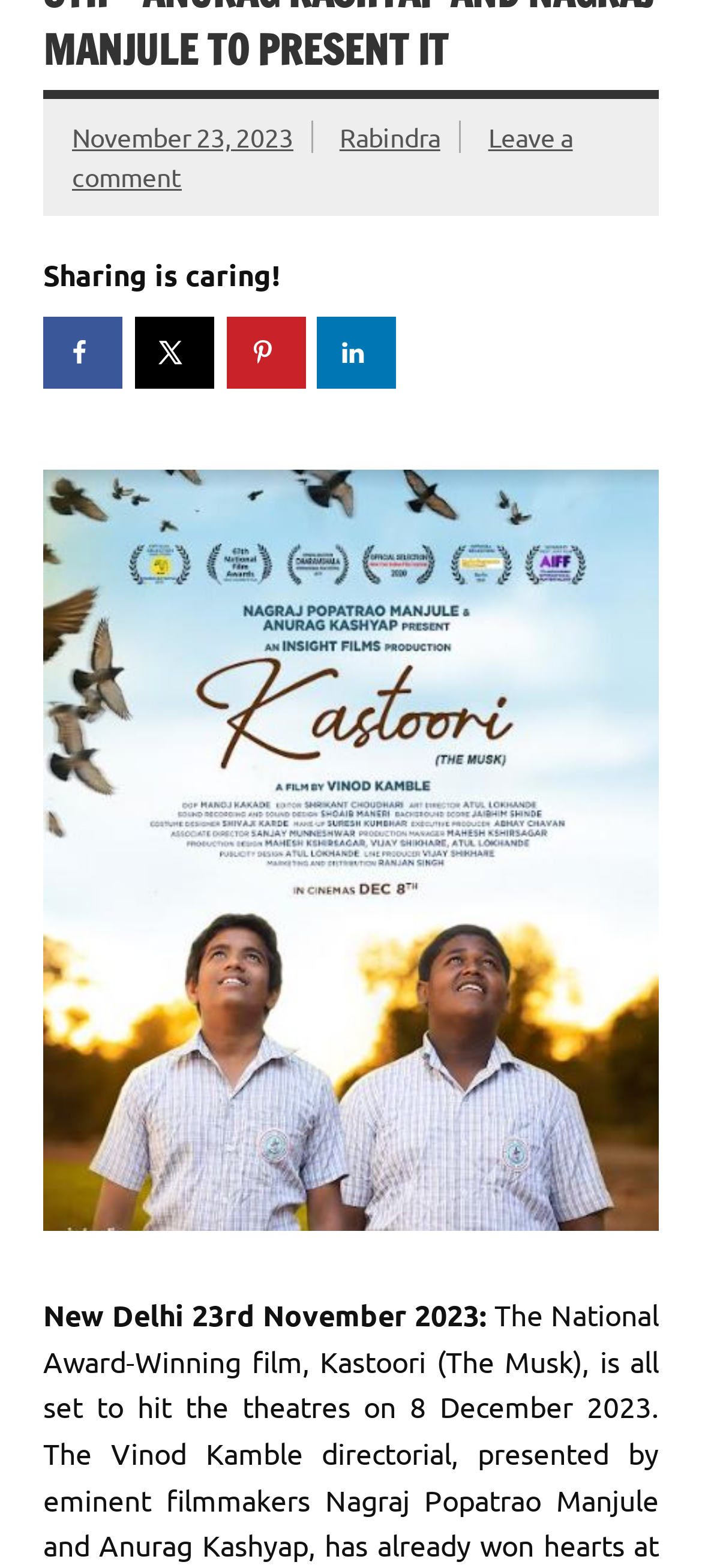Find the coordinates for the bounding box of the element with this description: "November 23, 2023".

[0.103, 0.077, 0.418, 0.098]